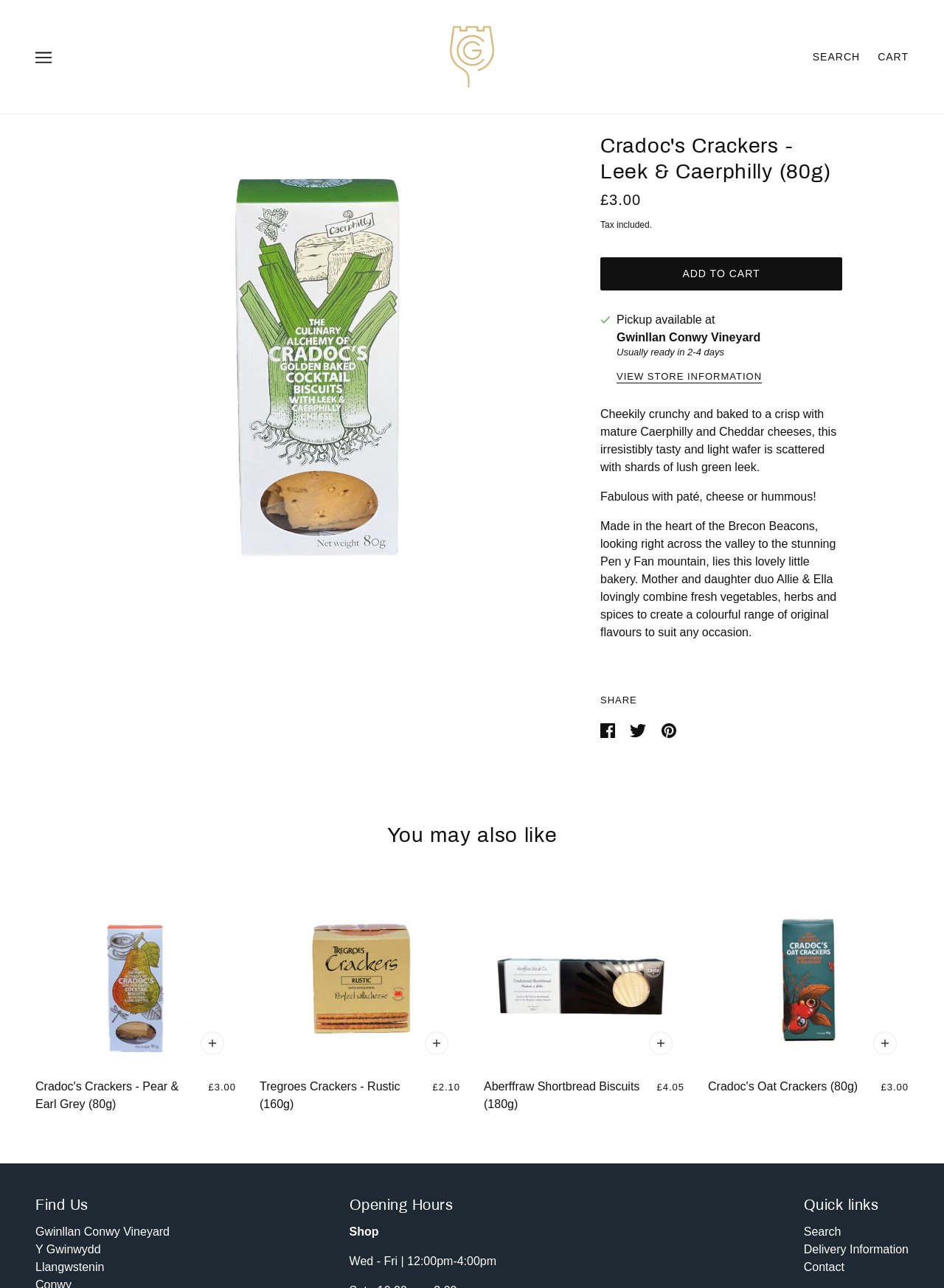Please identify the bounding box coordinates of the element I need to click to follow this instruction: "Search for products".

[0.861, 0.039, 0.911, 0.049]